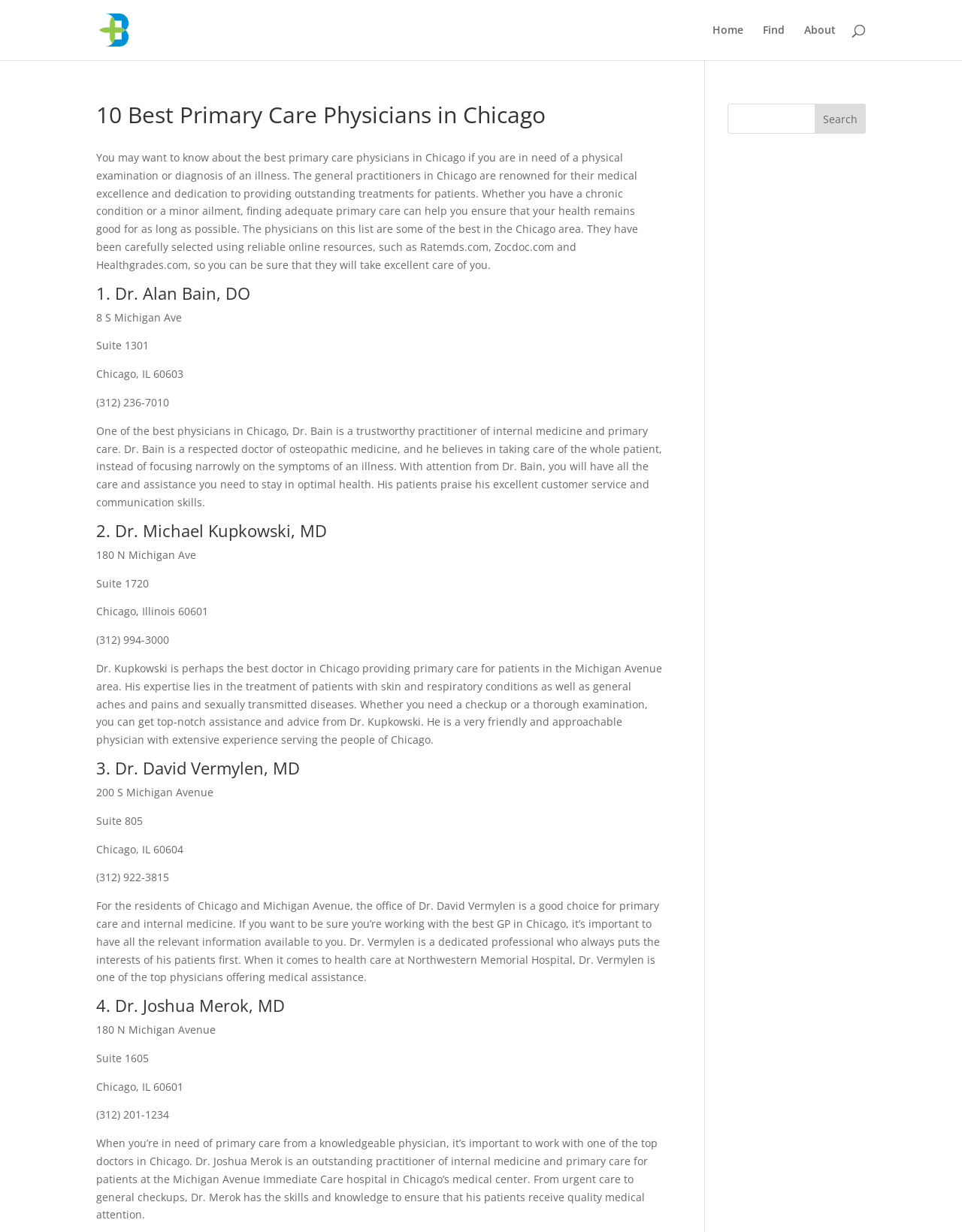Locate the bounding box coordinates of the element to click to perform the following action: 'Search for primary care physicians'. The coordinates should be given as four float values between 0 and 1, in the form of [left, top, right, bottom].

[0.756, 0.084, 0.9, 0.109]